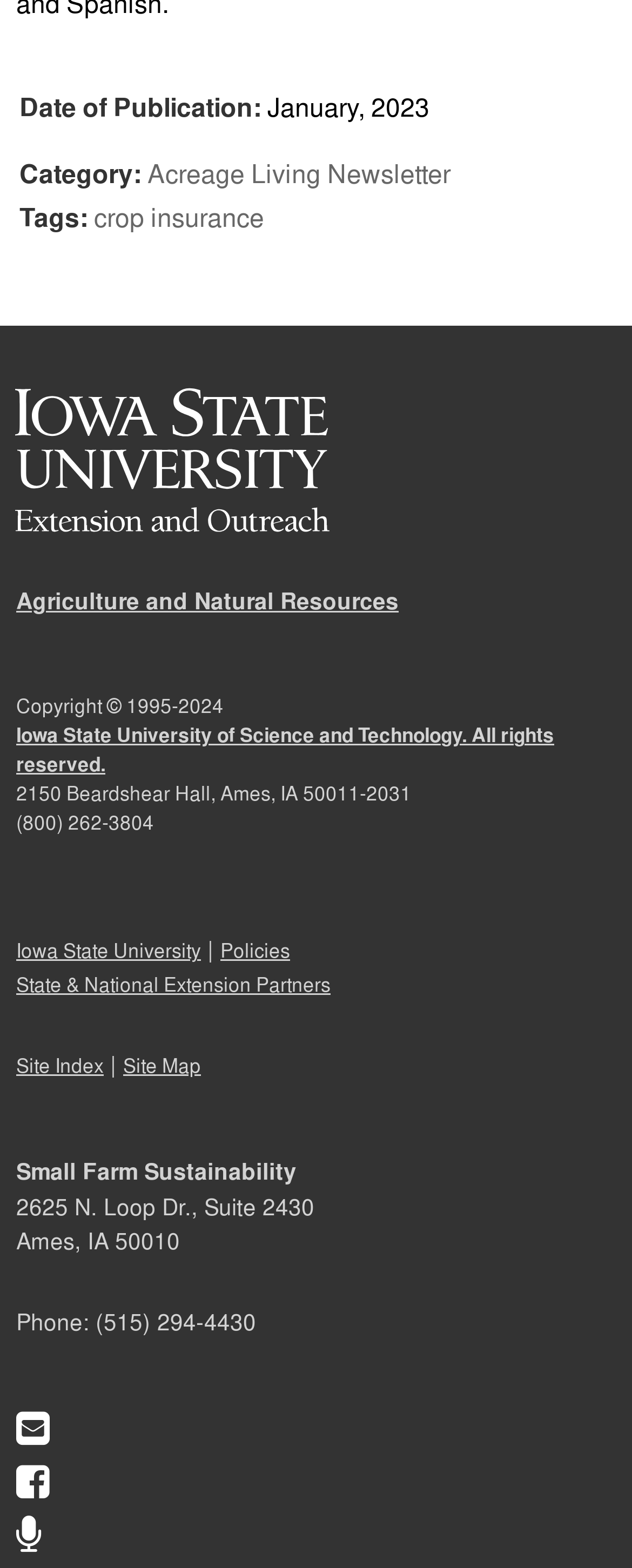What is the phone number of the Small Farm Sustainability?
Using the details shown in the screenshot, provide a comprehensive answer to the question.

The phone number of the Small Farm Sustainability can be found at the bottom of the webpage, where it says 'Phone: (515) 294-4430'.